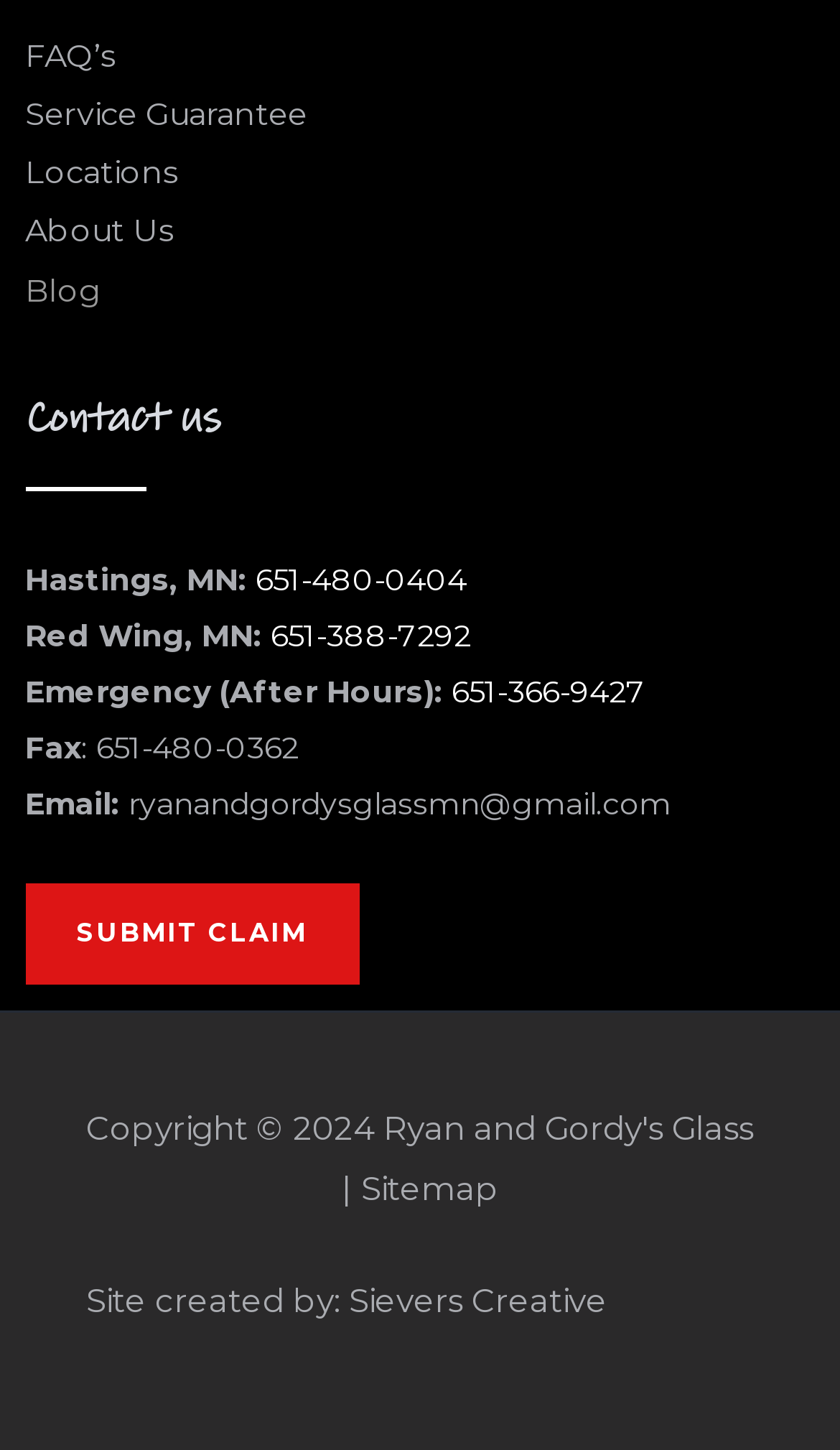Please provide the bounding box coordinates for the element that needs to be clicked to perform the instruction: "Contact Hastings office". The coordinates must consist of four float numbers between 0 and 1, formatted as [left, top, right, bottom].

[0.304, 0.386, 0.556, 0.412]